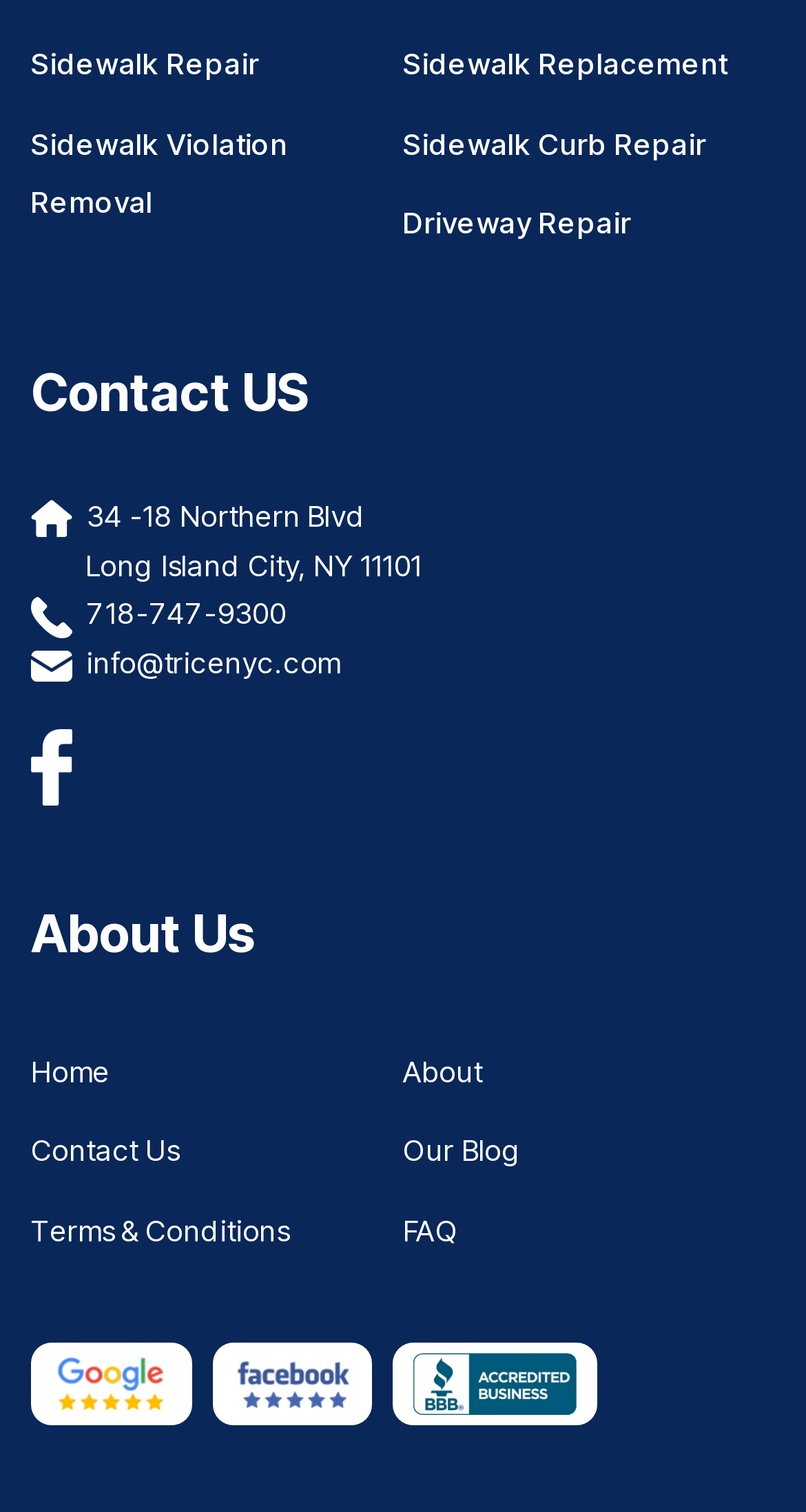Identify the bounding box coordinates of the region I need to click to complete this instruction: "Read about nRelate Content Optimization Plugins".

None